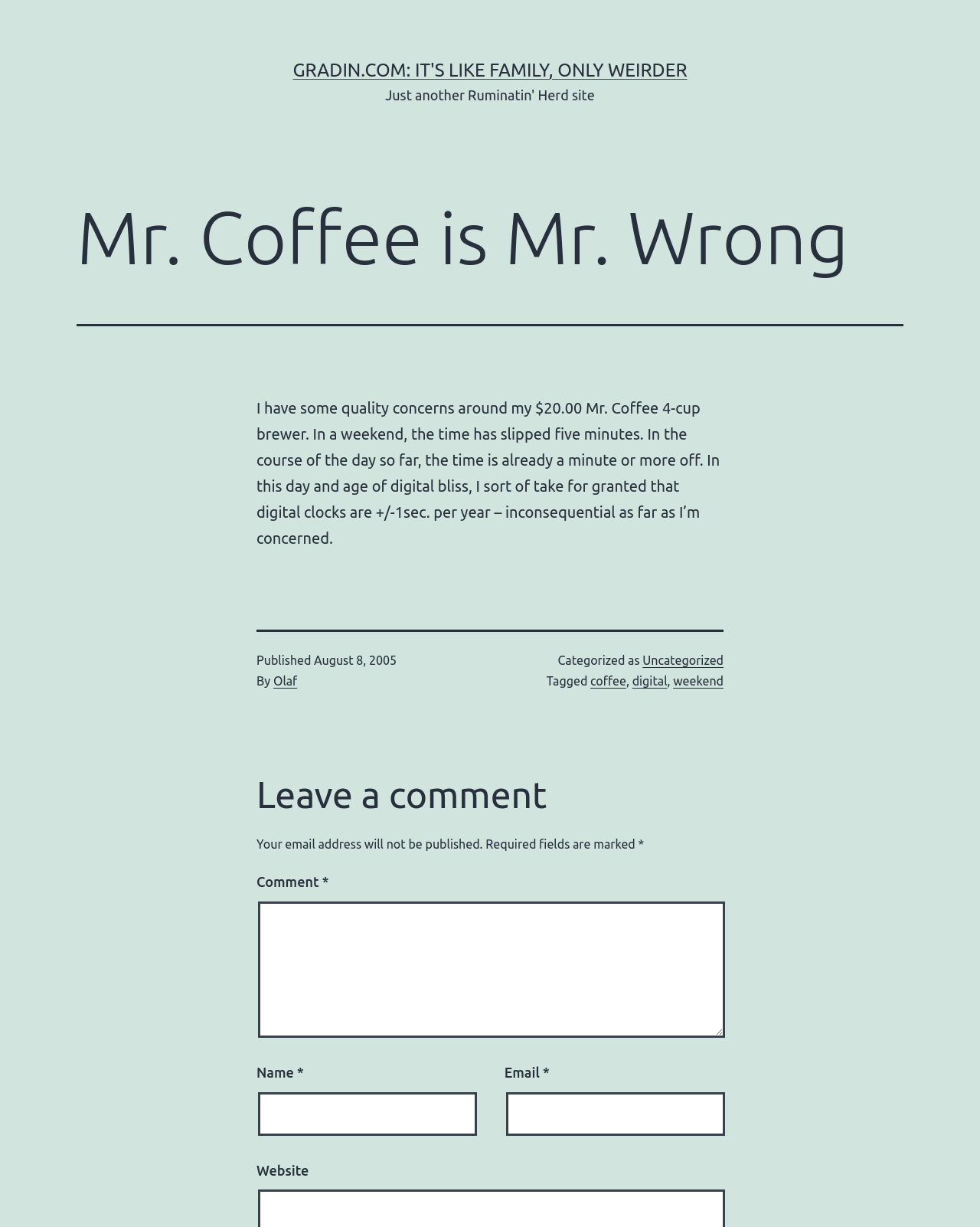Please determine the bounding box coordinates for the element with the description: "Uncategorized".

[0.656, 0.532, 0.738, 0.544]